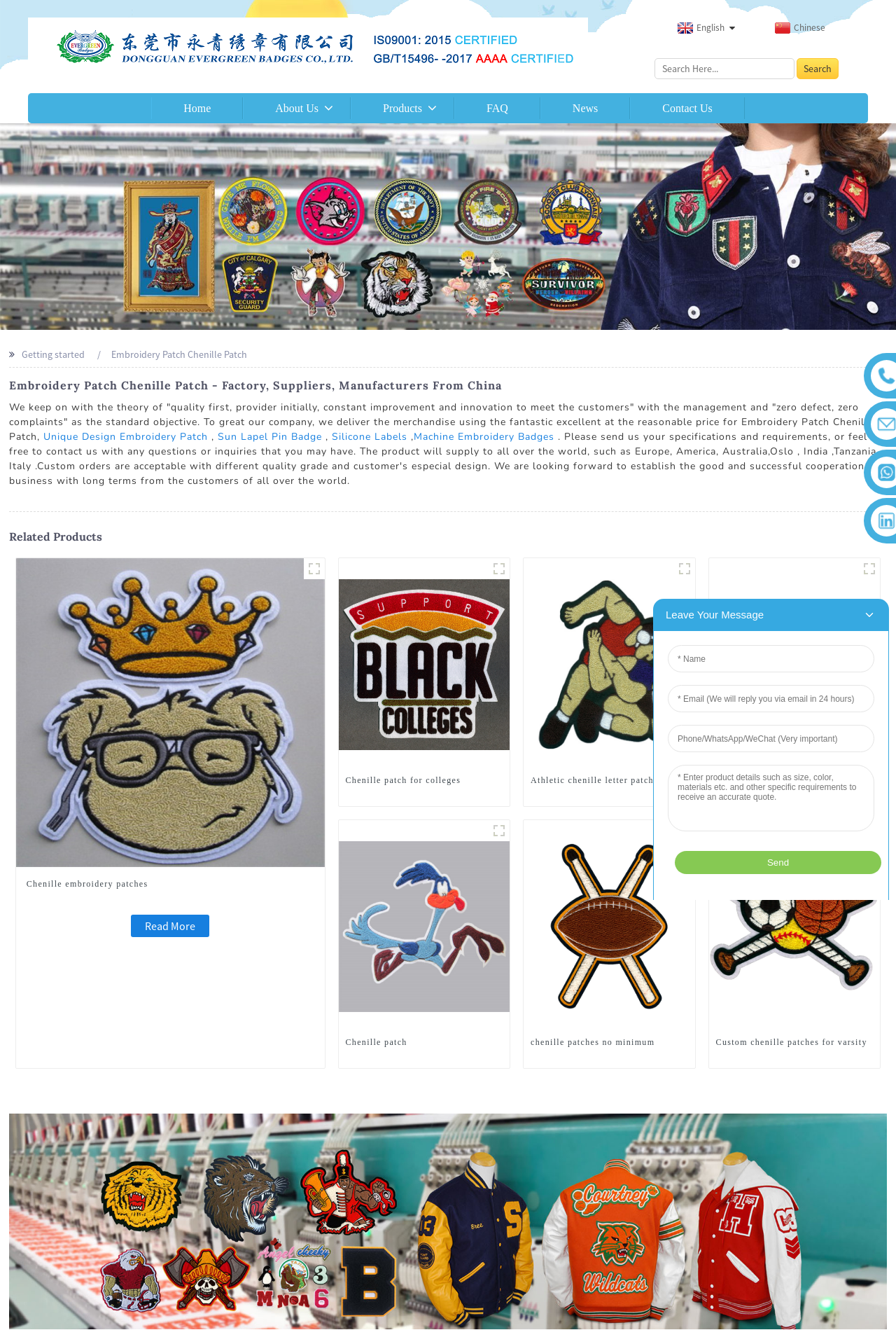Utilize the information from the image to answer the question in detail:
What is the purpose of the search box on the webpage?

The search box is located in the top-right corner of the webpage, and it is likely used to search for specific products or keywords related to the company's offerings, allowing users to quickly find what they are looking for.